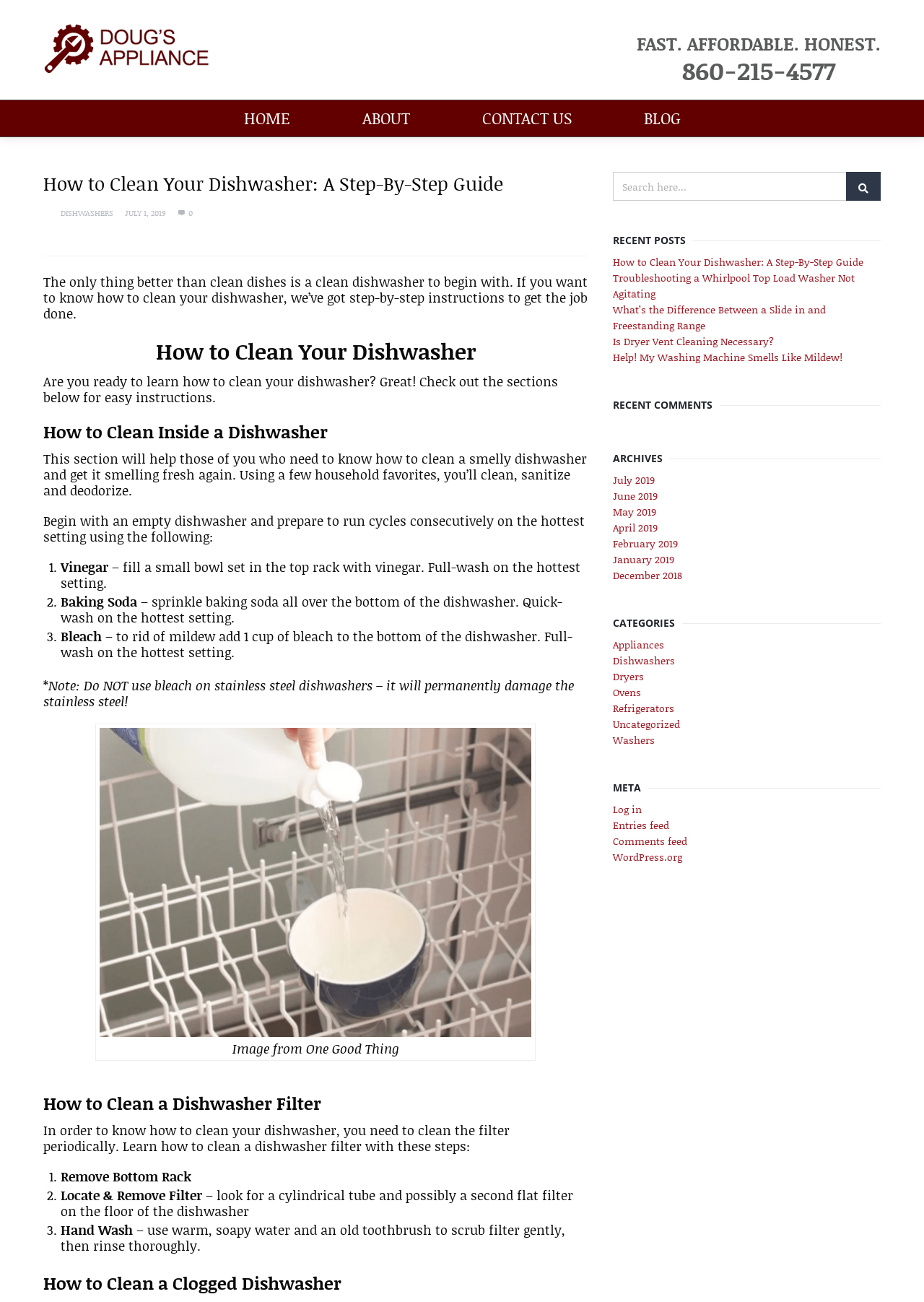What is the purpose of cleaning the dishwasher filter?
Give a comprehensive and detailed explanation for the question.

I inferred the purpose of cleaning the dishwasher filter by reading the section 'How to Clean a Dishwasher Filter' on the webpage, which explains the importance of cleaning the filter periodically to ensure the proper functioning of the dishwasher.